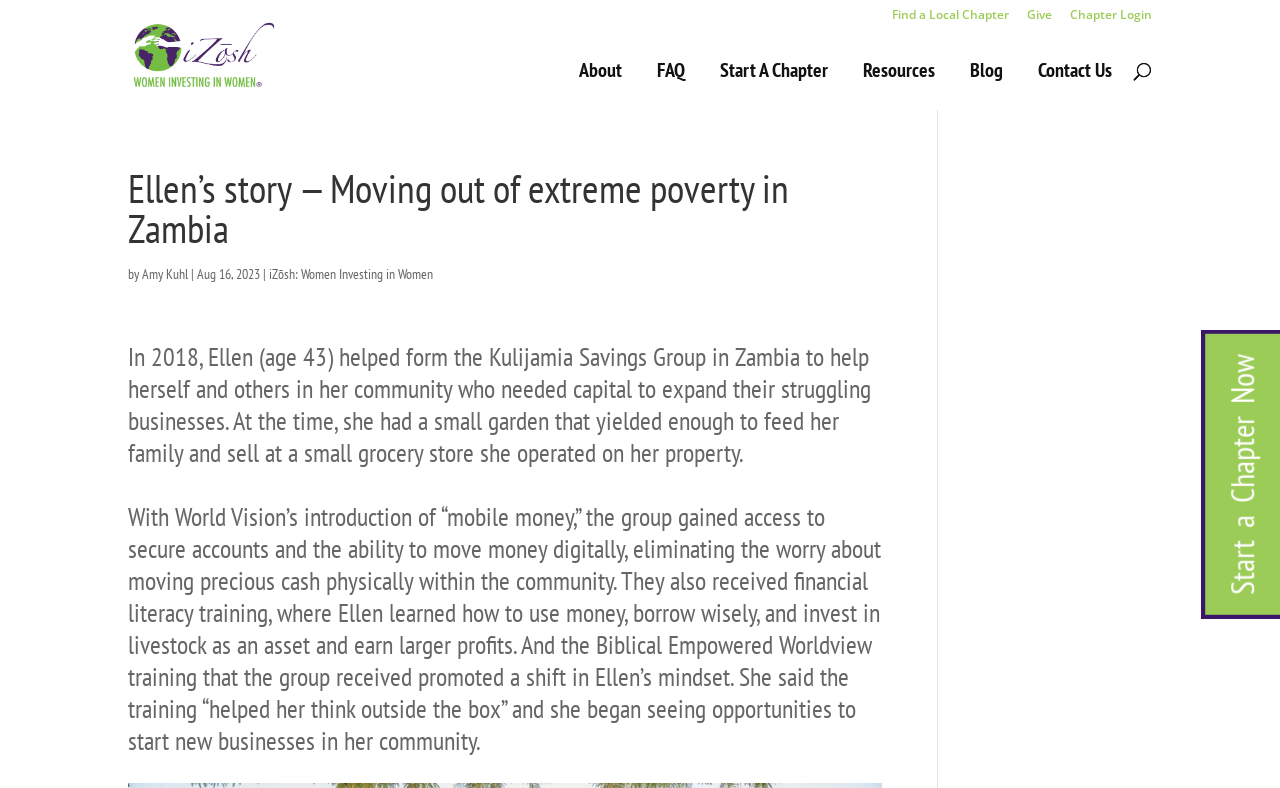From the screenshot, find the bounding box of the UI element matching this description: "Contact Us". Supply the bounding box coordinates in the form [left, top, right, bottom], each a float between 0 and 1.

[0.811, 0.08, 0.869, 0.14]